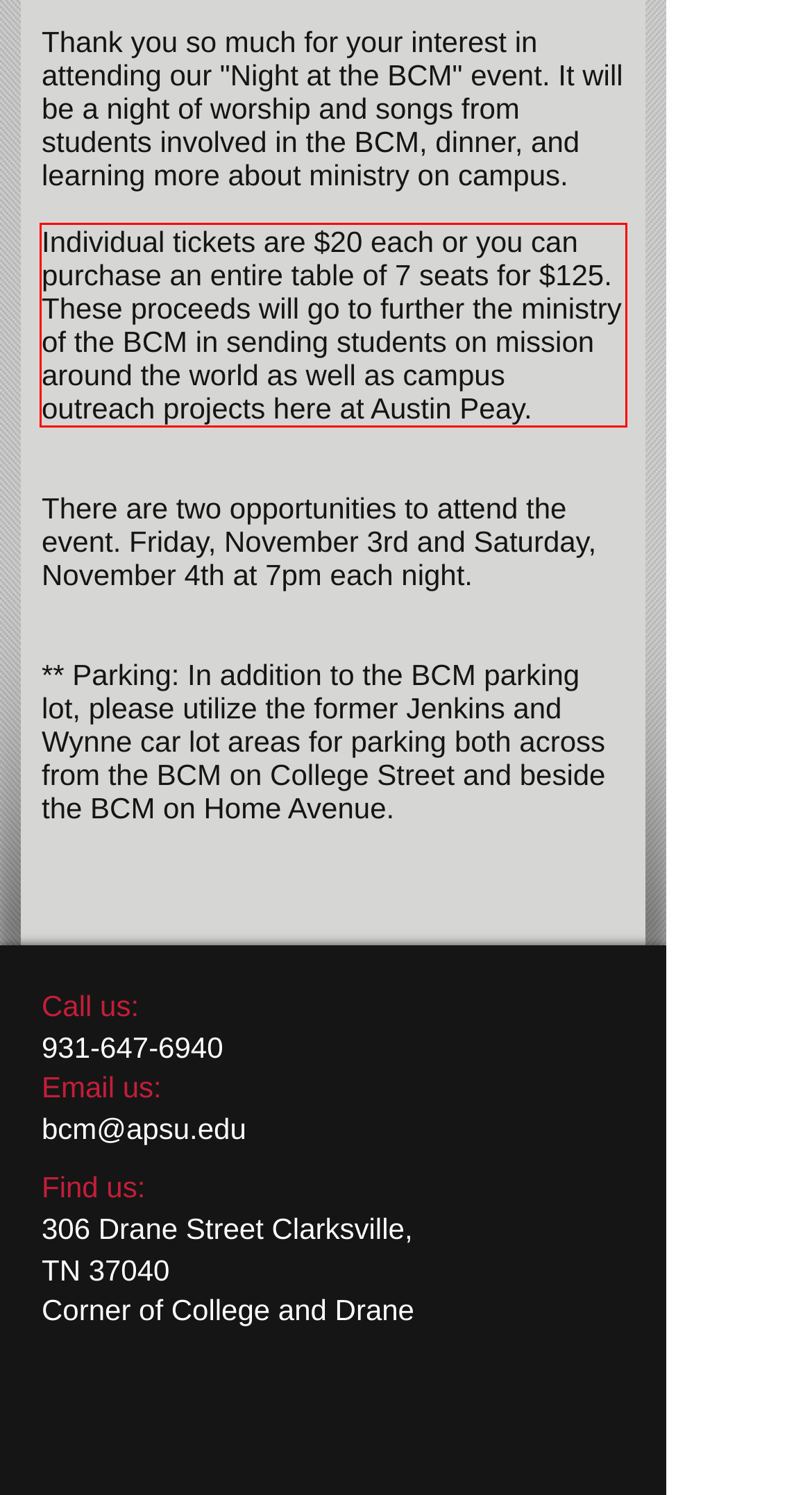Inspect the webpage screenshot that has a red bounding box and use OCR technology to read and display the text inside the red bounding box.

Individual tickets are $20 each or you can purchase an entire table of 7 seats for $125. These proceeds will go to further the ministry of the BCM in sending students on mission around the world as well as campus outreach projects here at Austin Peay.